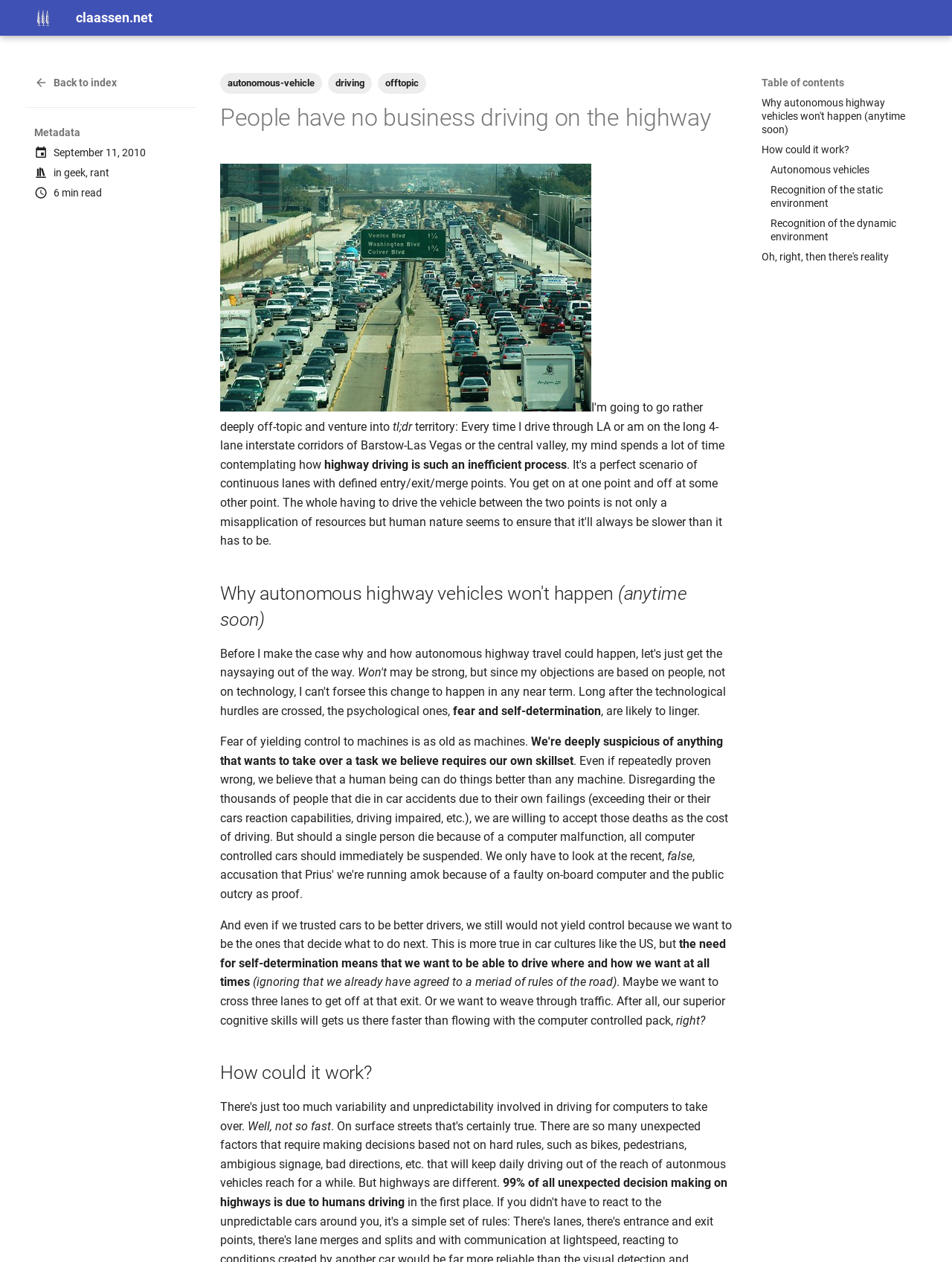Write an extensive caption that covers every aspect of the webpage.

This webpage appears to be a blog post or article discussing the topic of autonomous highway vehicles. At the top of the page, there is a navigation header with a link to "Skip to content" and a logo image. Below the header, there is a title "People have no business driving on the highway" in a large font size.

To the right of the title, there is a table of contents navigation menu with links to different sections of the article, including "Why autonomous highway vehicles won't happen (anytime soon)", "How could it work?", and "Oh, right, then there's reality". Below the table of contents, there is a link to "Back to index" with a small image next to it.

The main content of the article is divided into several sections, each with its own heading. The first section discusses the inefficiency of human-driven highway traffic, with a brief summary of the article's content. The second section, "Why autonomous highway vehicles won't happen (anytime soon)", explores the reasons why autonomous vehicles may not become a reality anytime soon, including fear of yielding control to machines and the need for self-determination.

The third section, "How could it work?", discusses the potential ways in which autonomous highway vehicles could function, but notes that 99% of unexpected decision-making on highways is due to human drivers. Throughout the article, there are several links to related topics, such as "autonomous-vehicle", "driving", and "offtopic".

At the bottom of the page, there are several metadata elements, including an image, a timestamp, and links to categories such as "geek" and "rant". The article also includes a 6-minute read time estimate. Overall, the webpage has a simple and clean layout, with a focus on presenting the article's content in a clear and readable manner.